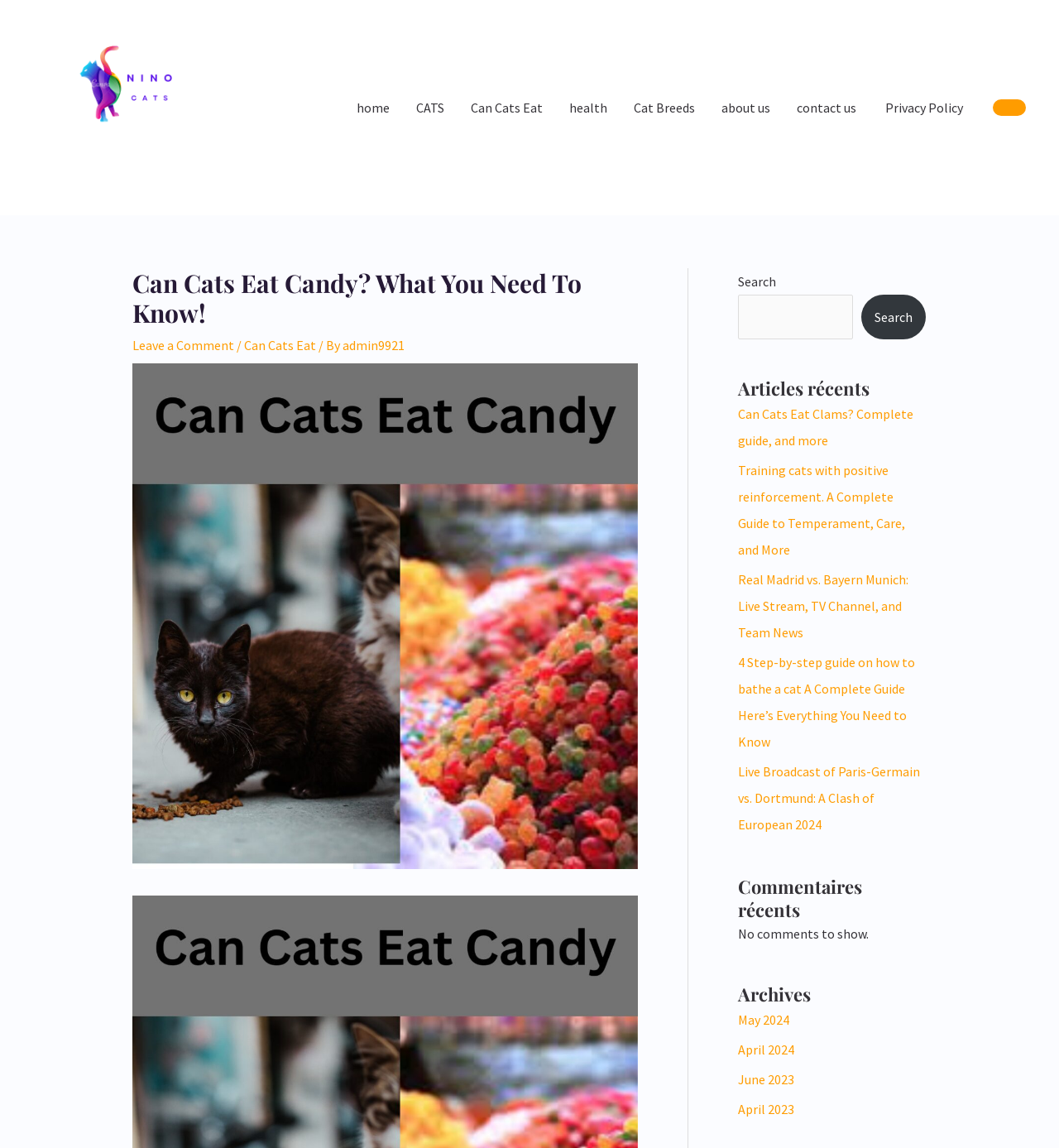Please determine the bounding box coordinates of the clickable area required to carry out the following instruction: "View the 'Archives' section". The coordinates must be four float numbers between 0 and 1, represented as [left, top, right, bottom].

[0.697, 0.856, 0.874, 0.877]